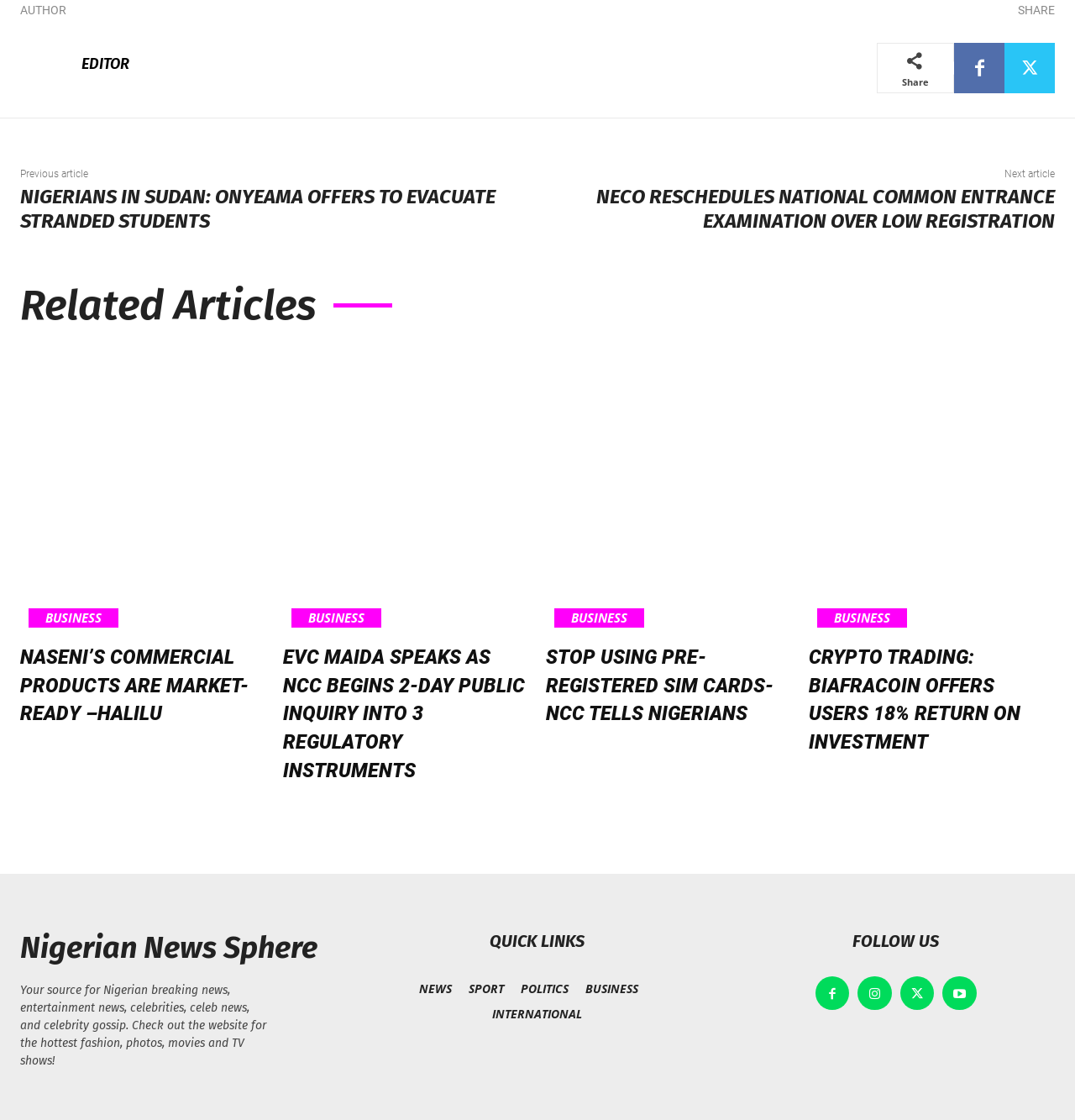Identify the bounding box coordinates of the section to be clicked to complete the task described by the following instruction: "Get notified by email". The coordinates should be four float numbers between 0 and 1, formatted as [left, top, right, bottom].

None